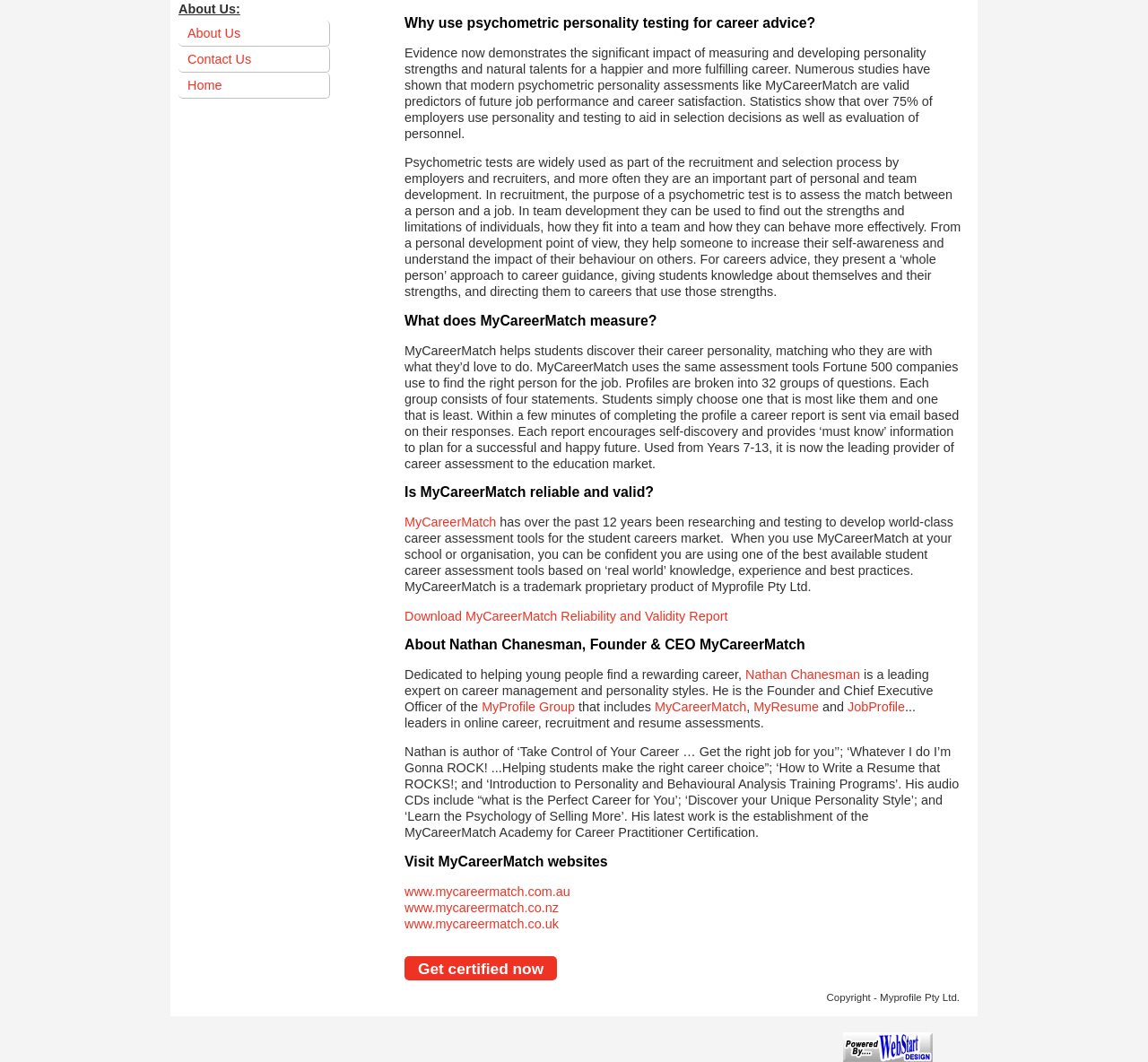Identify the bounding box of the HTML element described here: "parent_node: ModernMom". Provide the coordinates as four float numbers between 0 and 1: [left, top, right, bottom].

None